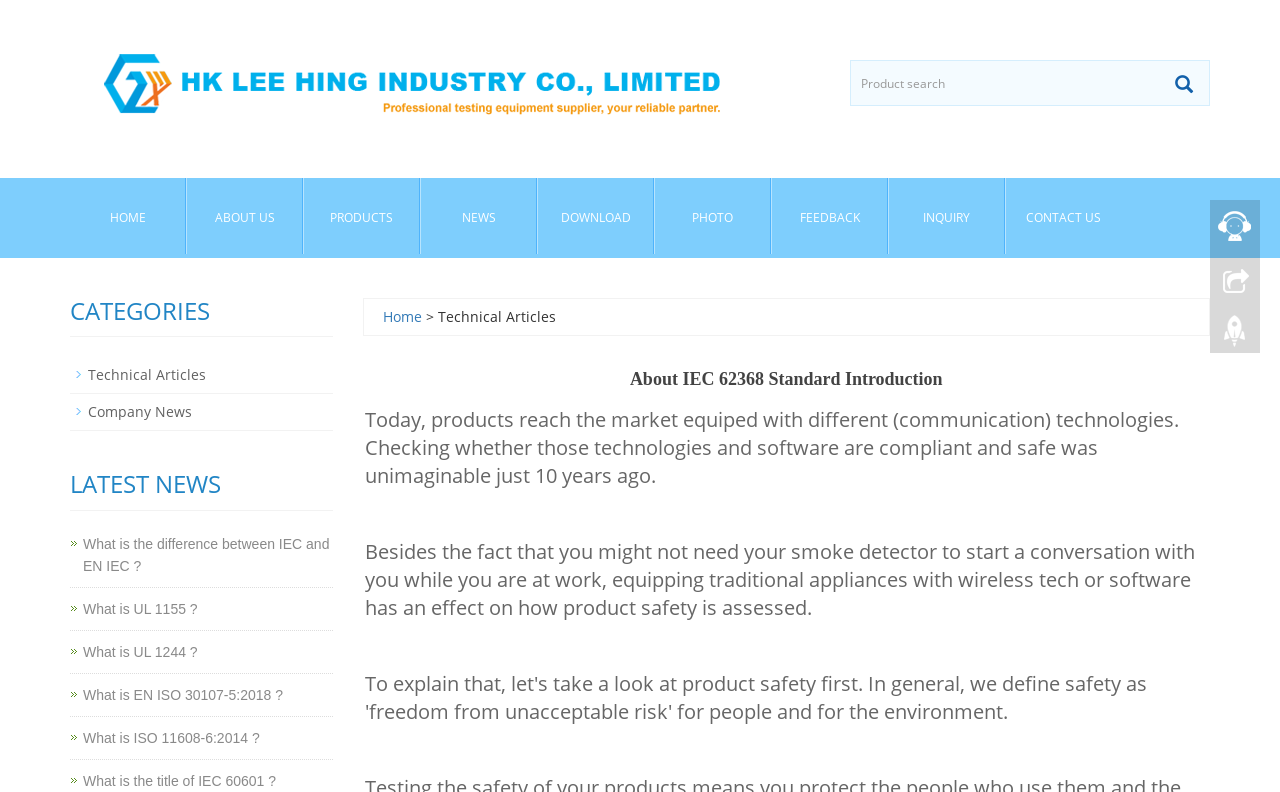Determine the bounding box coordinates of the element's region needed to click to follow the instruction: "Go to top of the page". Provide these coordinates as four float numbers between 0 and 1, formatted as [left, top, right, bottom].

[0.945, 0.386, 0.984, 0.449]